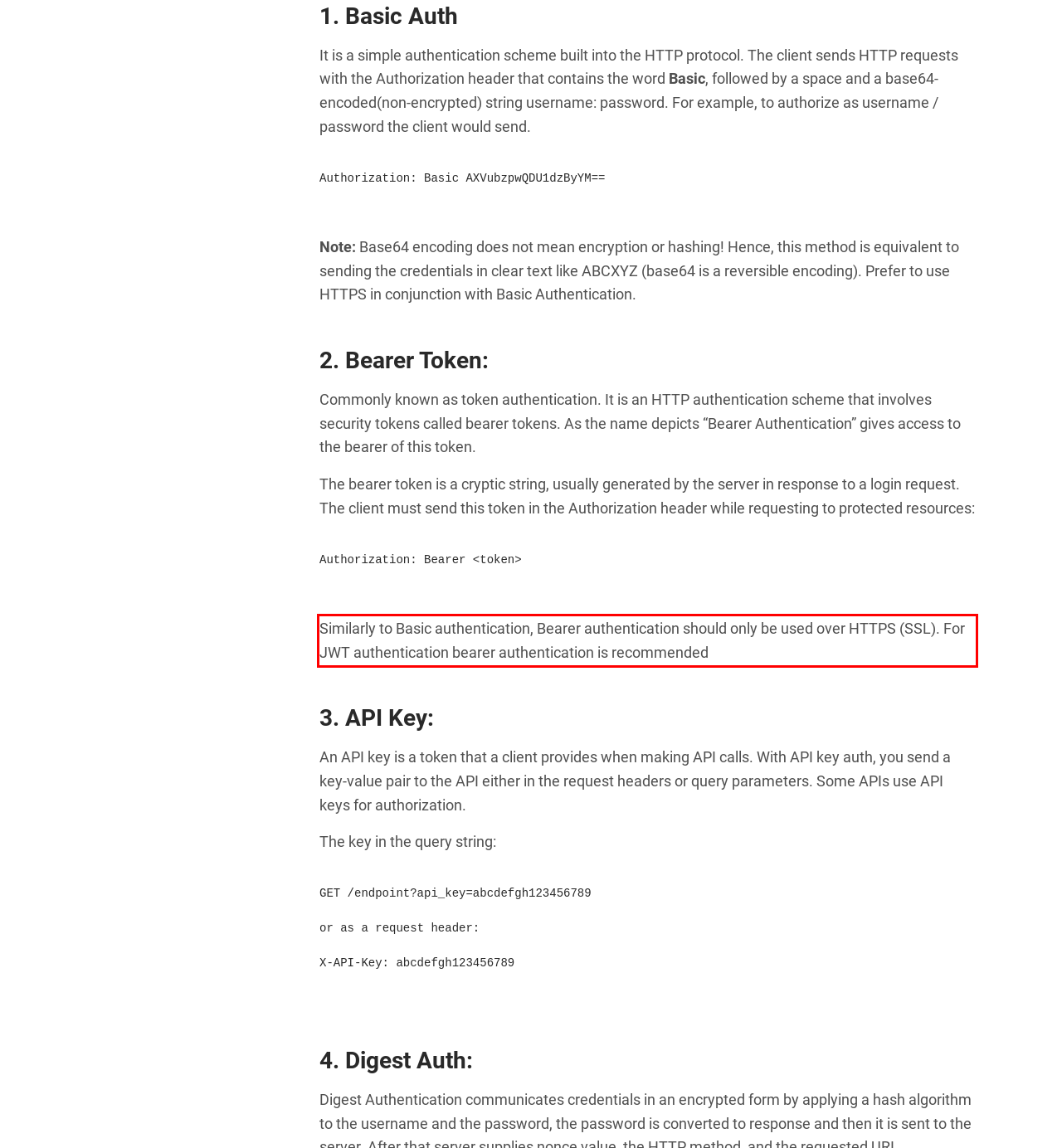Using the webpage screenshot, recognize and capture the text within the red bounding box.

Similarly to Basic authentication, Bearer authentication should only be used over HTTPS (SSL). For JWT authentication bearer authentication is recommended